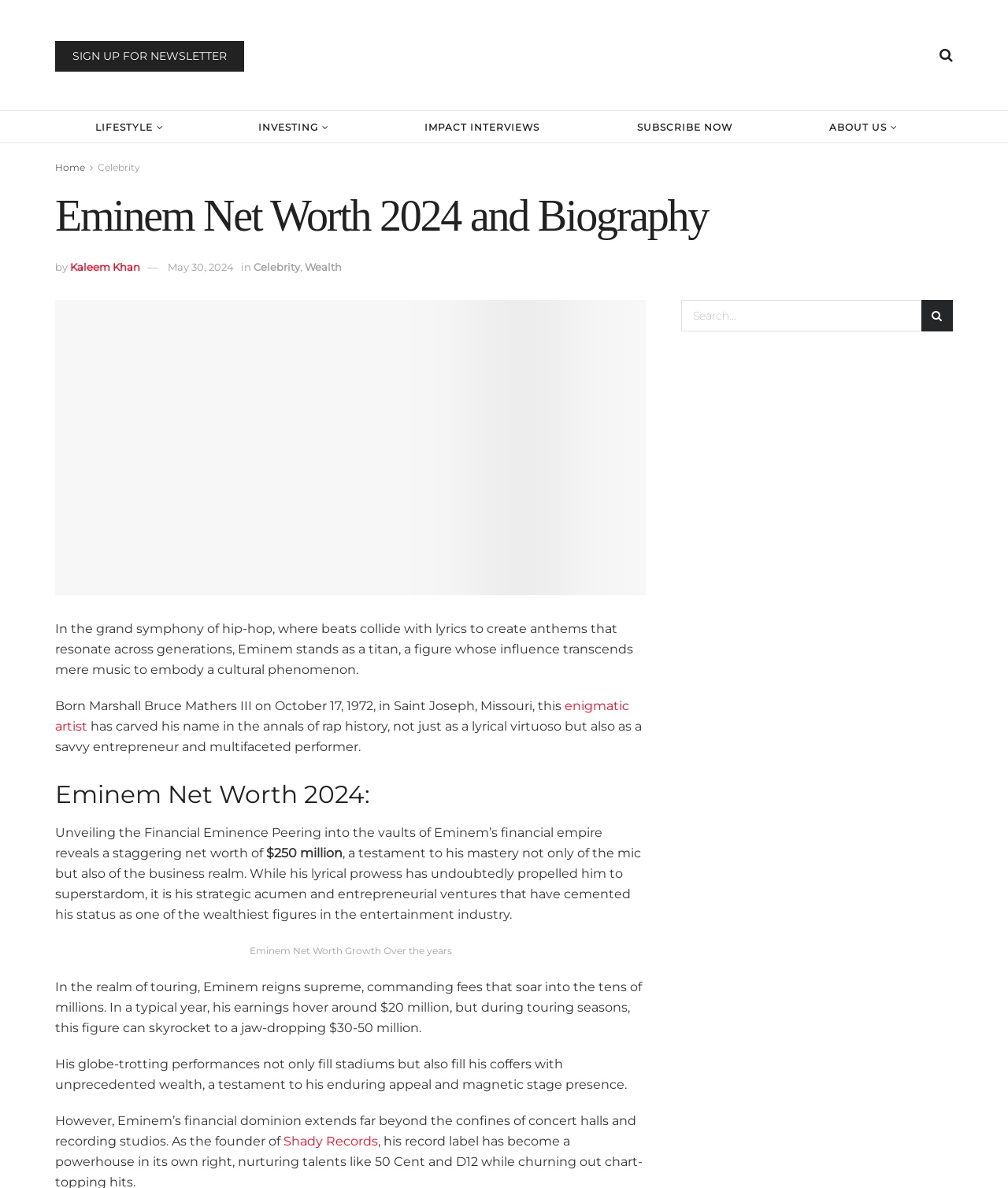How much does Eminem earn in a typical year?
Craft a detailed and extensive response to the question.

The answer can be found in the text where it is stated that 'In a typical year, his earnings hover around $20 million, but during touring seasons, this figure can skyrocket to a jaw-dropping $30-50 million'.